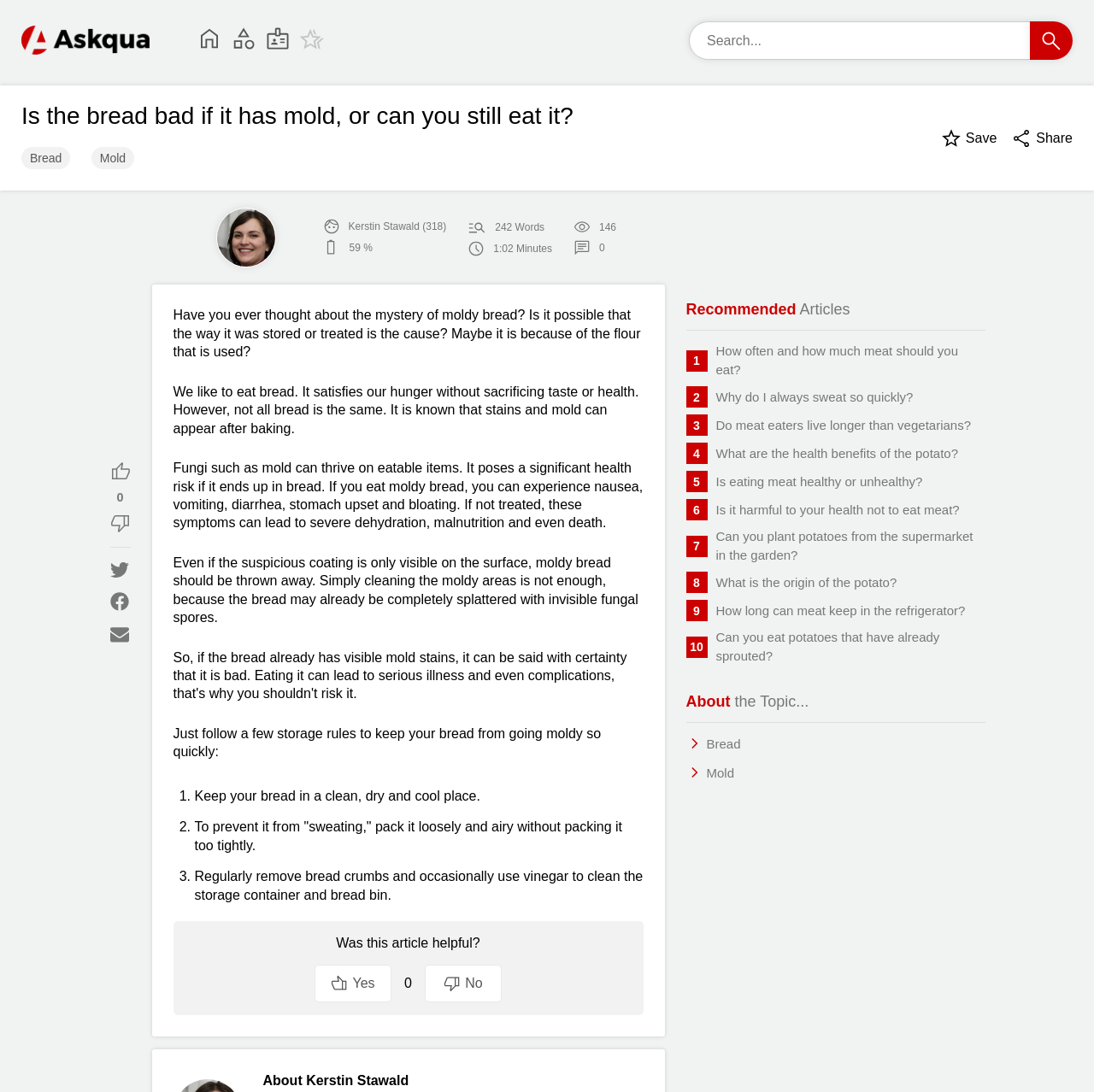Provide a one-word or brief phrase answer to the question:
What happens if you eat moldy bread?

Nausea, vomiting, diarrhea